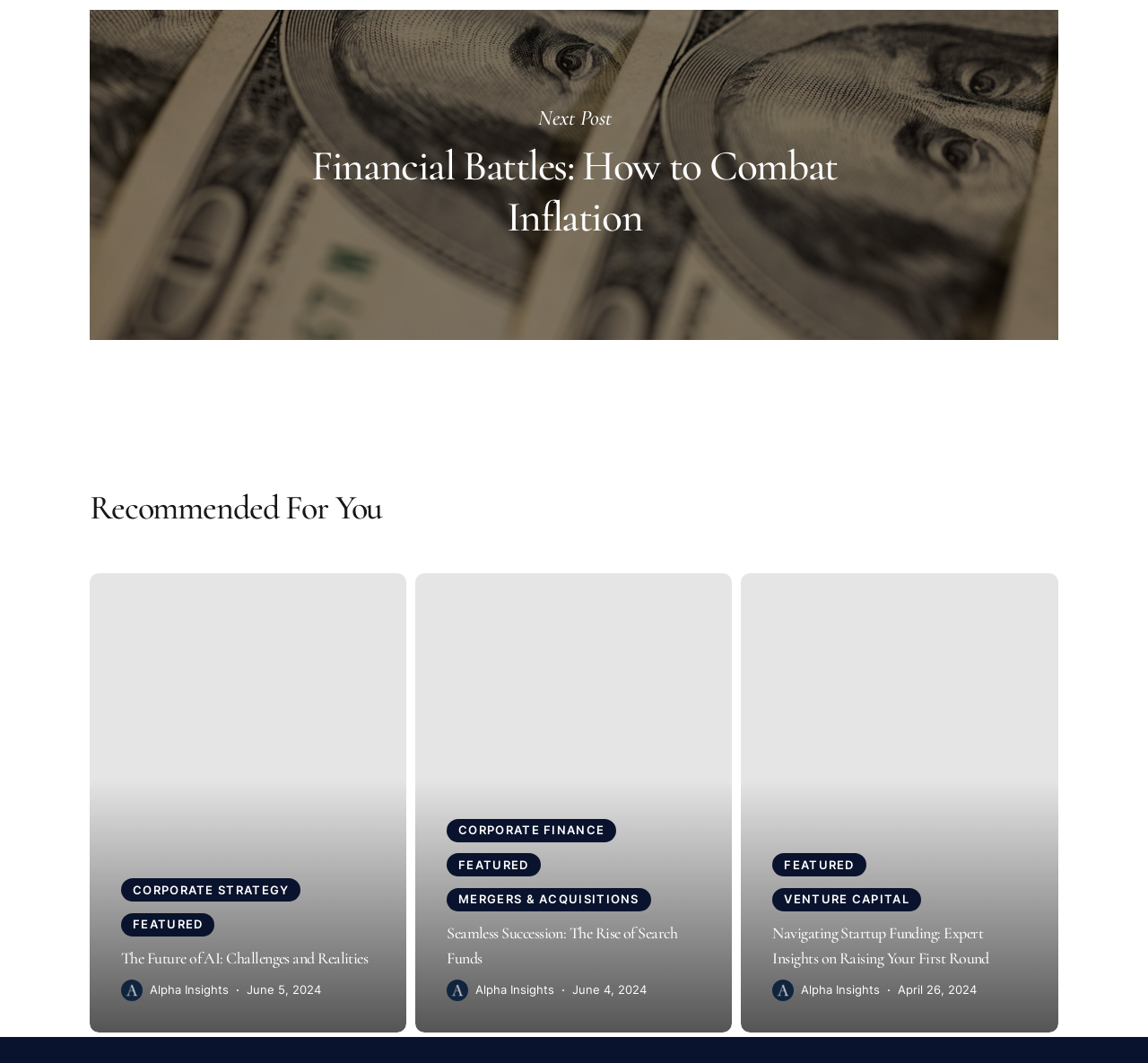Identify the bounding box coordinates of the section to be clicked to complete the task described by the following instruction: "Learn about Navigating Startup Funding: Expert Insights on Raising Your First Round". The coordinates should be four float numbers between 0 and 1, formatted as [left, top, right, bottom].

[0.646, 0.539, 0.922, 0.971]